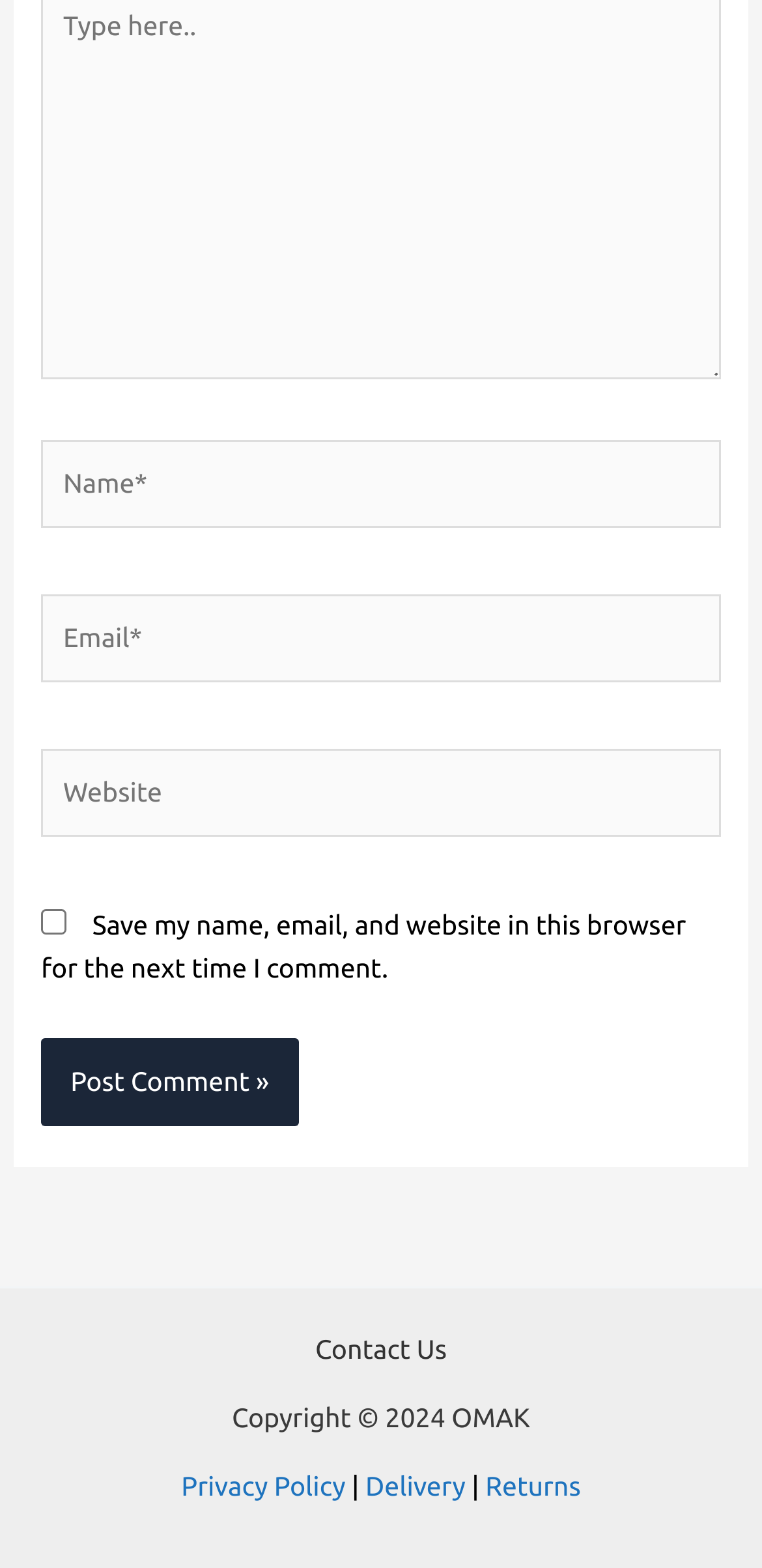What is the text of the copyright notice?
Can you provide a detailed and comprehensive answer to the question?

The copyright notice is located at the bottom of the webpage and reads 'Copyright © 2024 OMAK', indicating that the website is owned by OMAK and is copyrighted until 2024.